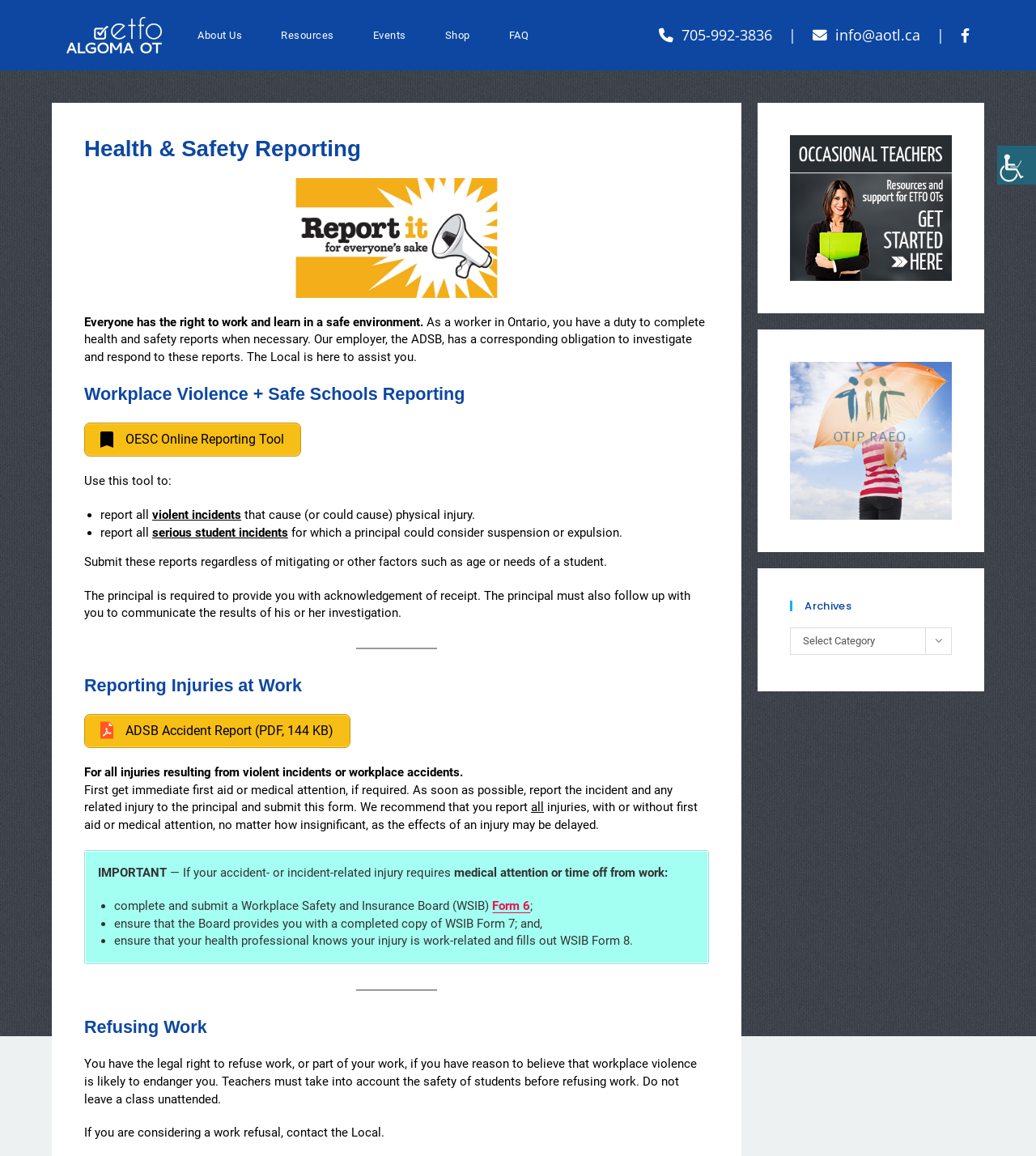Please respond to the question using a single word or phrase:
What should you do if you are injured at work?

Get first aid and report